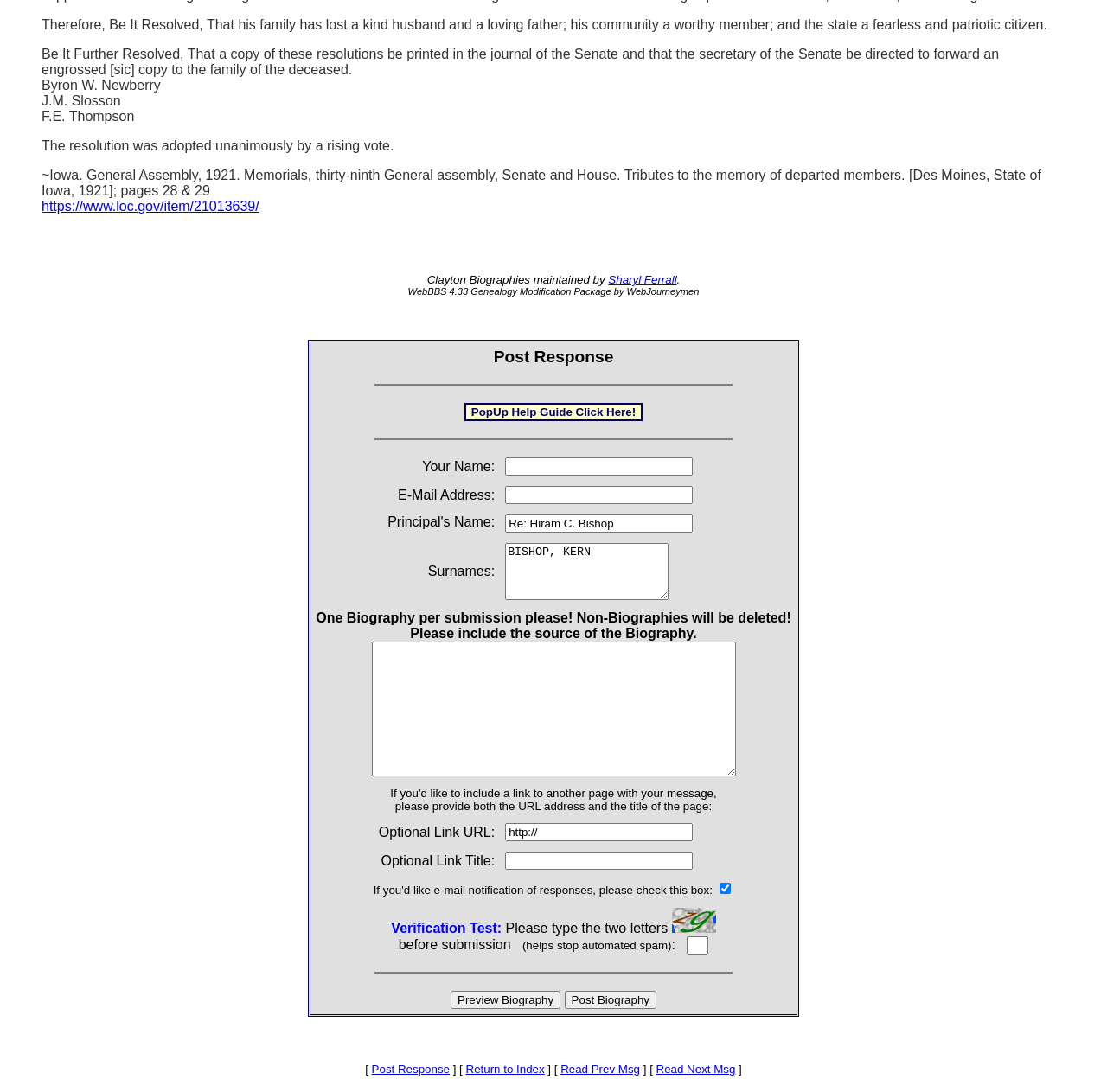Predict the bounding box of the UI element based on the description: "Sharyl Ferrall". The coordinates should be four float numbers between 0 and 1, formatted as [left, top, right, bottom].

[0.549, 0.25, 0.611, 0.262]